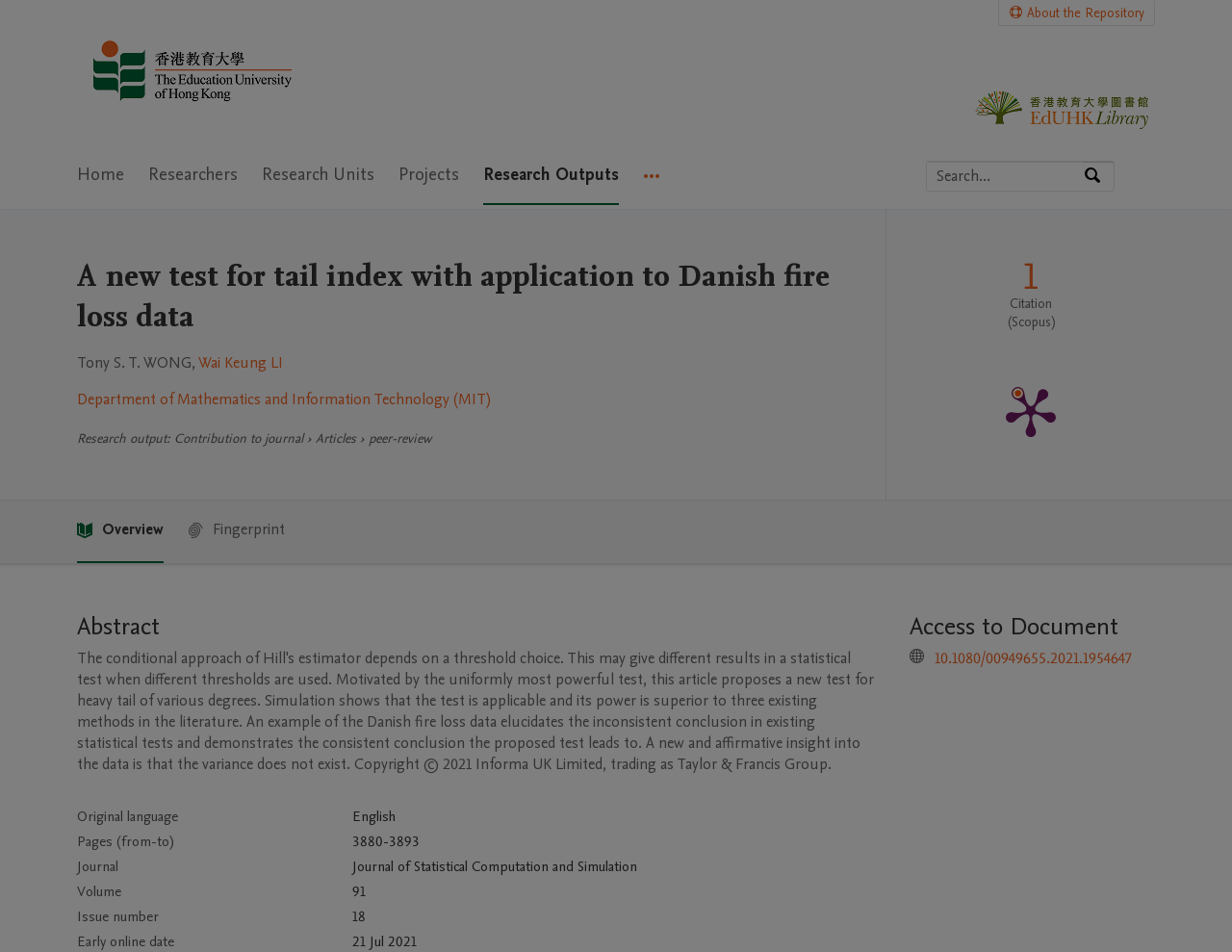Find the bounding box coordinates of the clickable element required to execute the following instruction: "Go to EdUHK Research Repository Home". Provide the coordinates as four float numbers between 0 and 1, i.e., [left, top, right, bottom].

[0.062, 0.027, 0.25, 0.126]